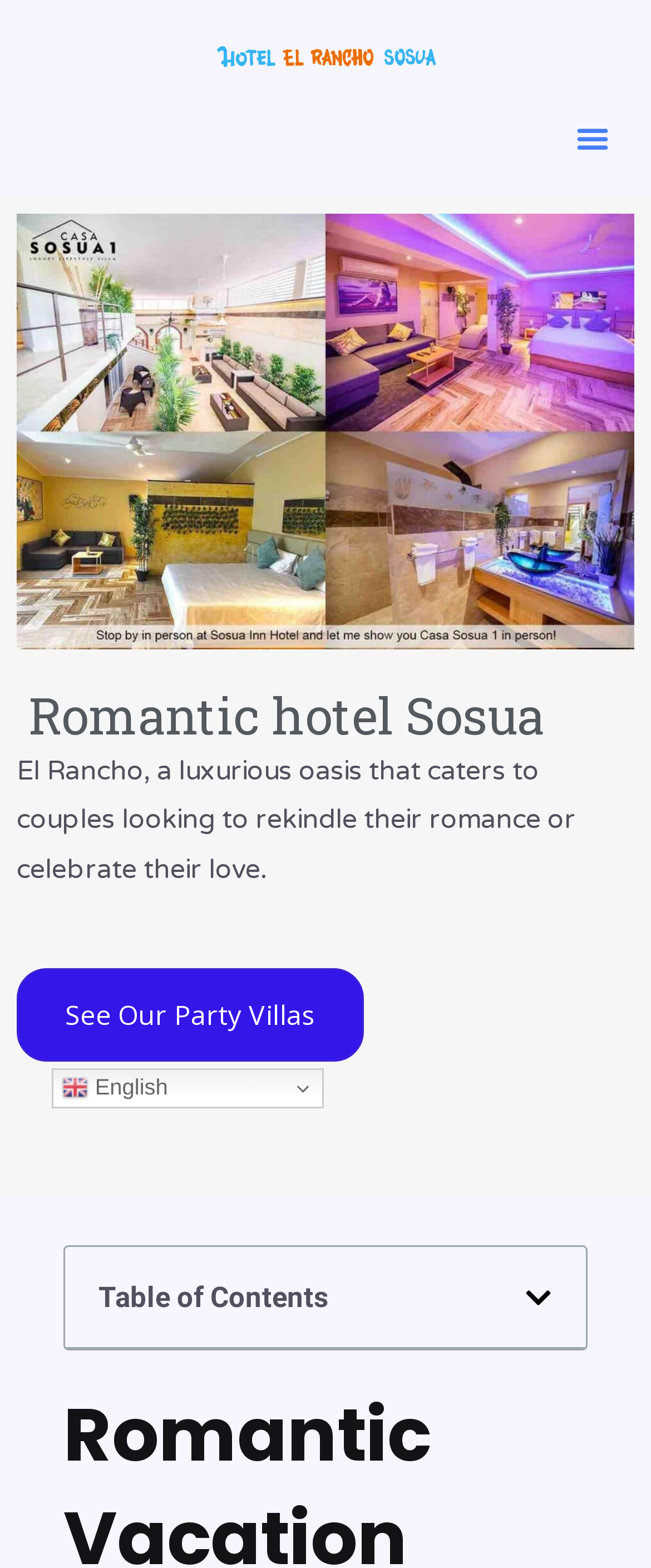Produce an extensive caption that describes everything on the webpage.

The webpage is about Hotel El Rancho, a romantic getaway in Sosua, with a focus on catering to couples. At the top of the page, there is a link on the left side and a menu toggle button on the right side. Below this, a large heading "Romantic hotel Sosua" is centered, followed by a paragraph of text that describes the hotel as a luxurious oasis for couples. 

To the right of this paragraph, there is a link to "See Our Party Villas". Further down the page, there is a "Table of Contents" section with a heading and a button to open the table of contents. On the left side of this section, there is a link to switch the language to English, accompanied by a small flag icon.